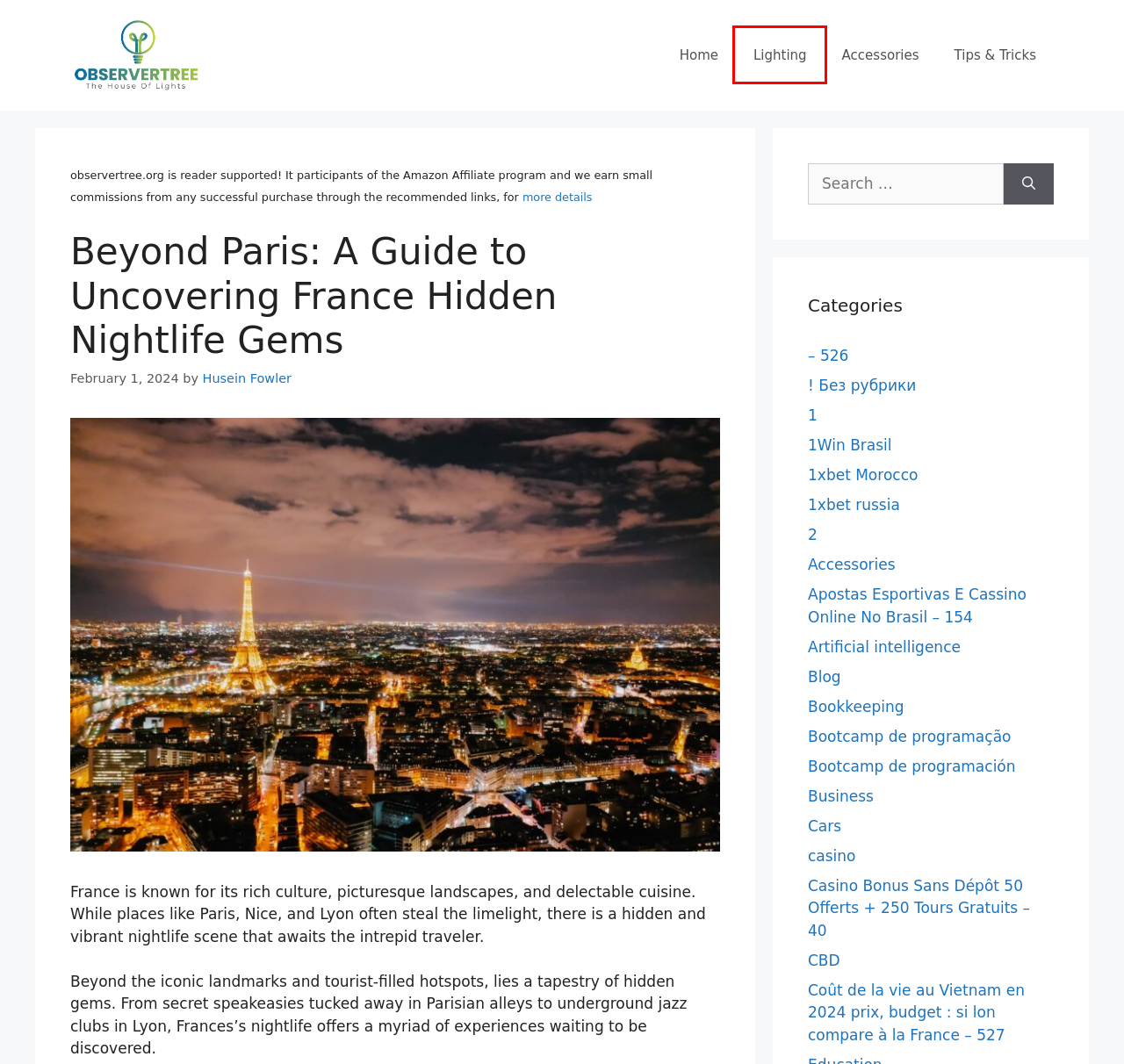Look at the screenshot of a webpage with a red bounding box and select the webpage description that best corresponds to the new page after clicking the element in the red box. Here are the options:
A. IT Вакансії - Observer Tree
B. Privacy Policy - Observer Tree
C. Observer Tree: The House of Lights
D. Lighting - Observer Tree
E. ! Без рубрики - Observer Tree
F. Blog - Observer Tree
G. 1 - Observer Tree
H. CBD - Observer Tree

D